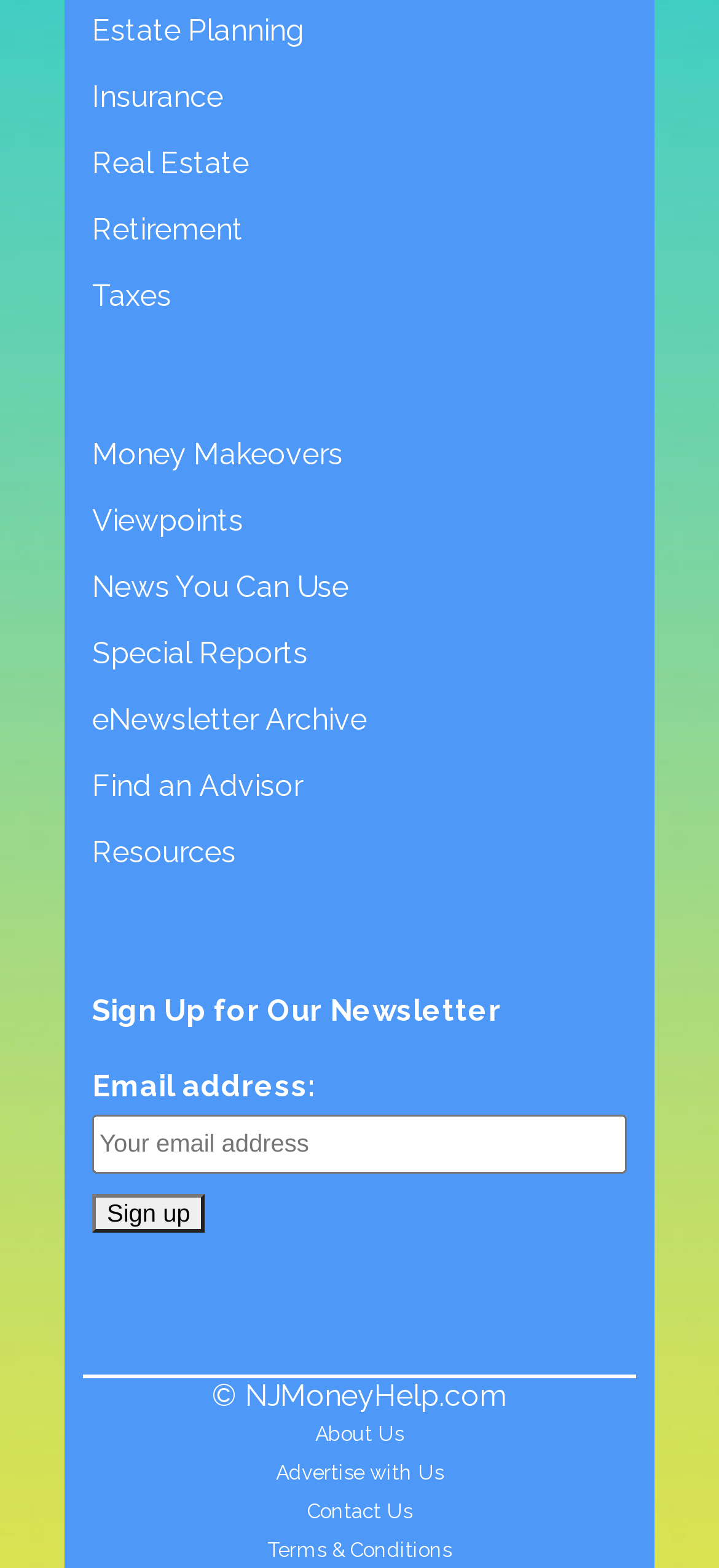Can you find the bounding box coordinates for the element that needs to be clicked to execute this instruction: "Sign up for the newsletter"? The coordinates should be given as four float numbers between 0 and 1, i.e., [left, top, right, bottom].

[0.128, 0.761, 0.285, 0.786]